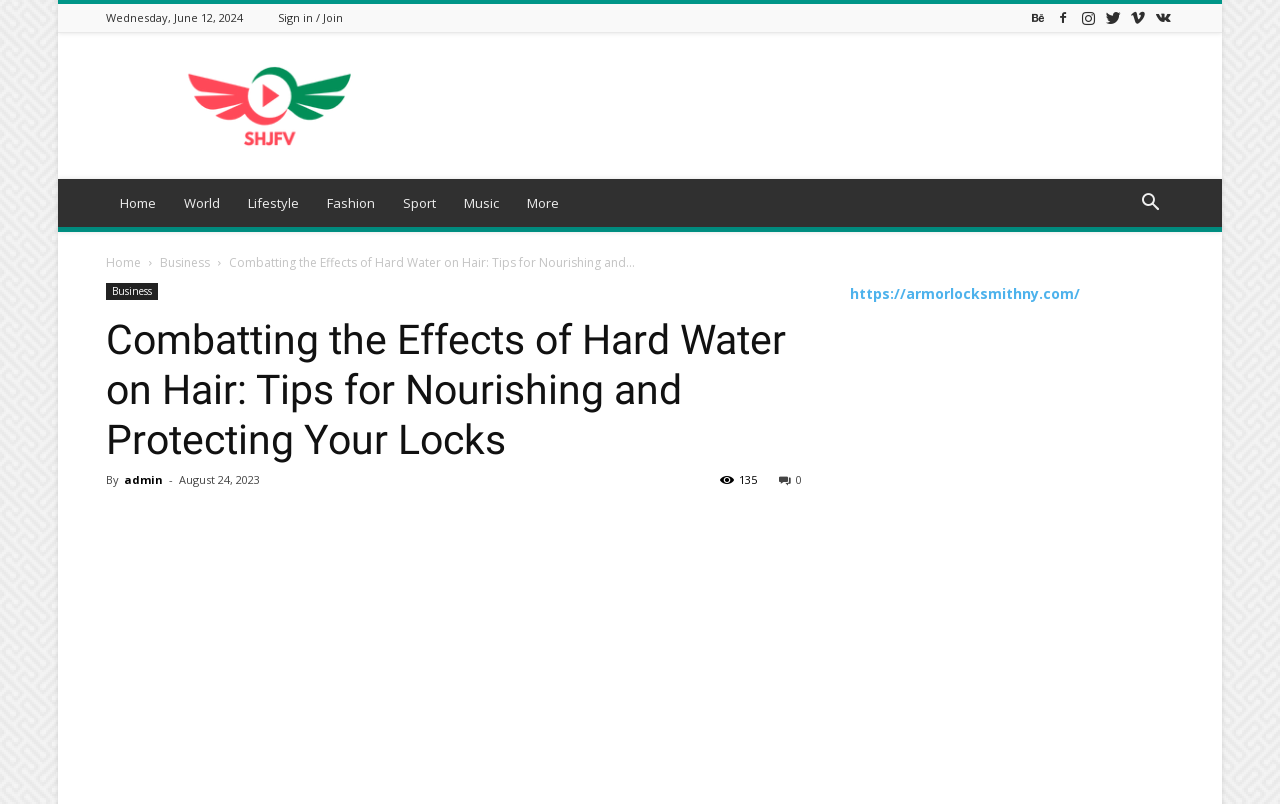Identify the bounding box coordinates of the clickable region necessary to fulfill the following instruction: "Sign in to the website". The bounding box coordinates should be four float numbers between 0 and 1, i.e., [left, top, right, bottom].

[0.217, 0.012, 0.268, 0.031]